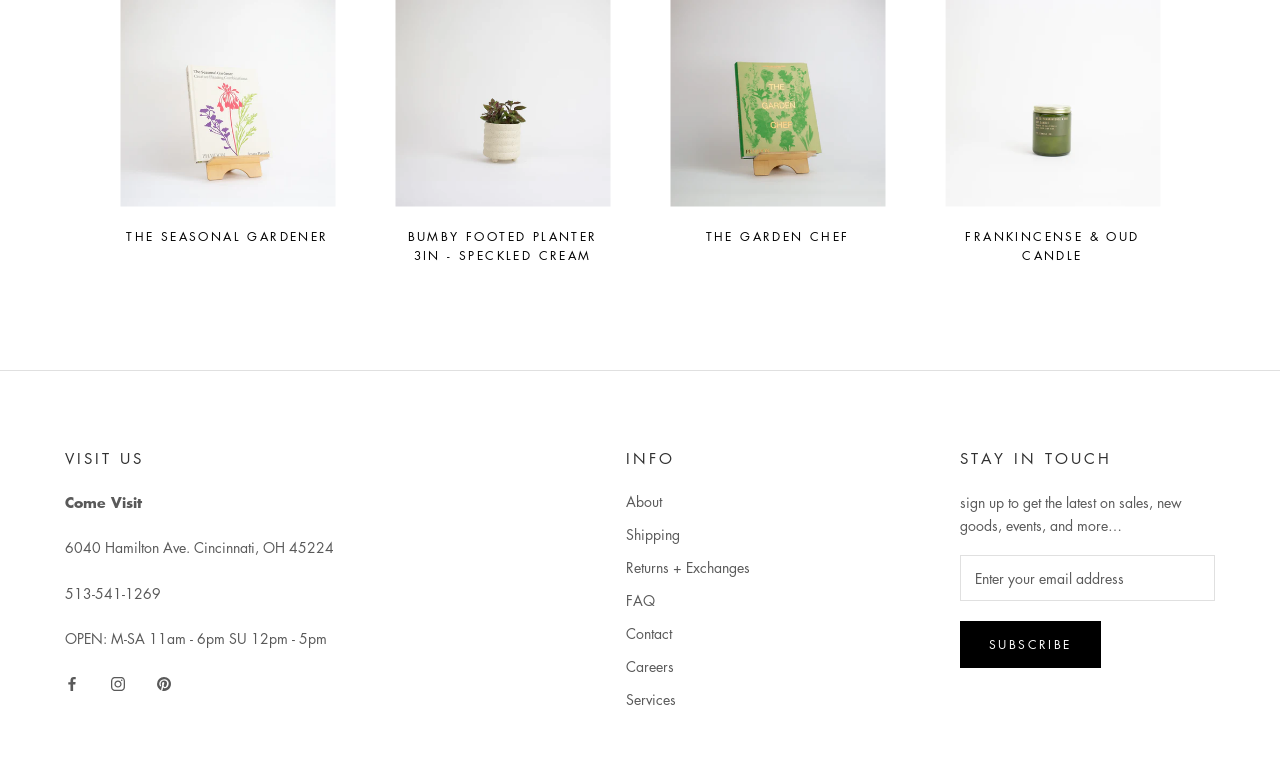Please find and report the bounding box coordinates of the element to click in order to perform the following action: "click the 'next' button". The coordinates should be expressed as four float numbers between 0 and 1, in the format [left, top, right, bottom].

[0.934, 0.123, 0.969, 0.181]